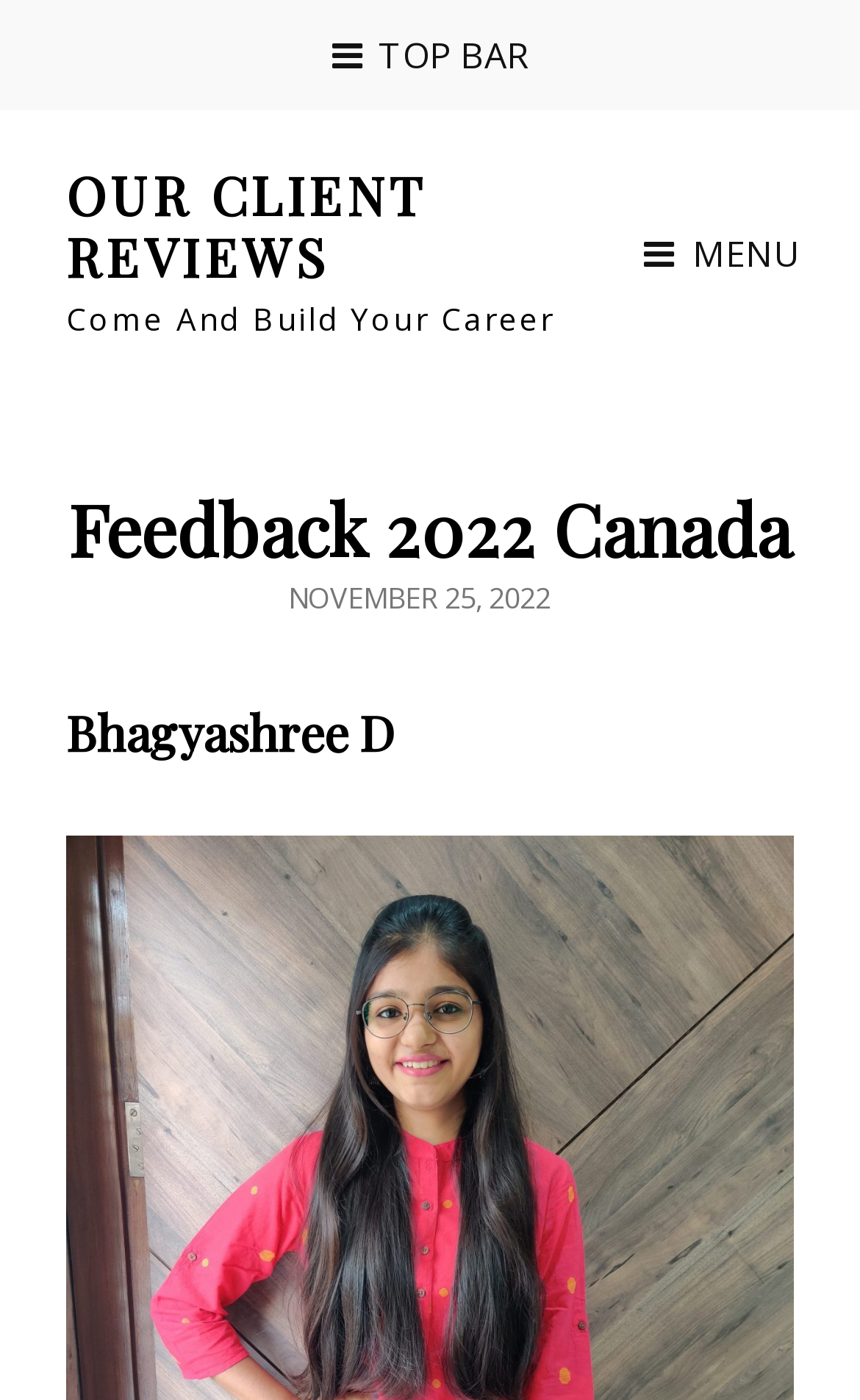Answer this question in one word or a short phrase: What is the purpose of the button with a menu icon?

To open the menu